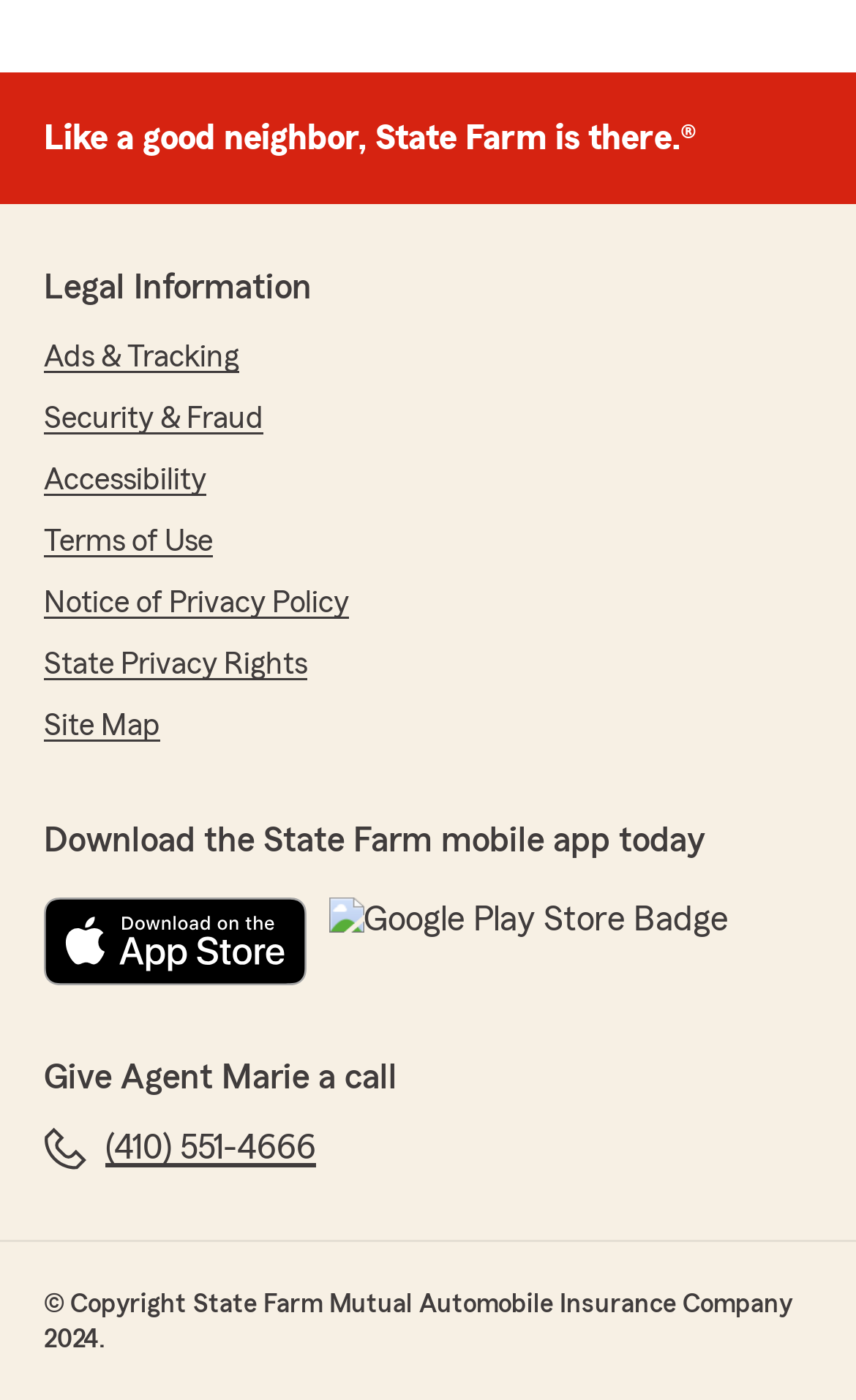Please find the bounding box coordinates of the section that needs to be clicked to achieve this instruction: "View Site Map".

[0.051, 0.504, 0.187, 0.535]